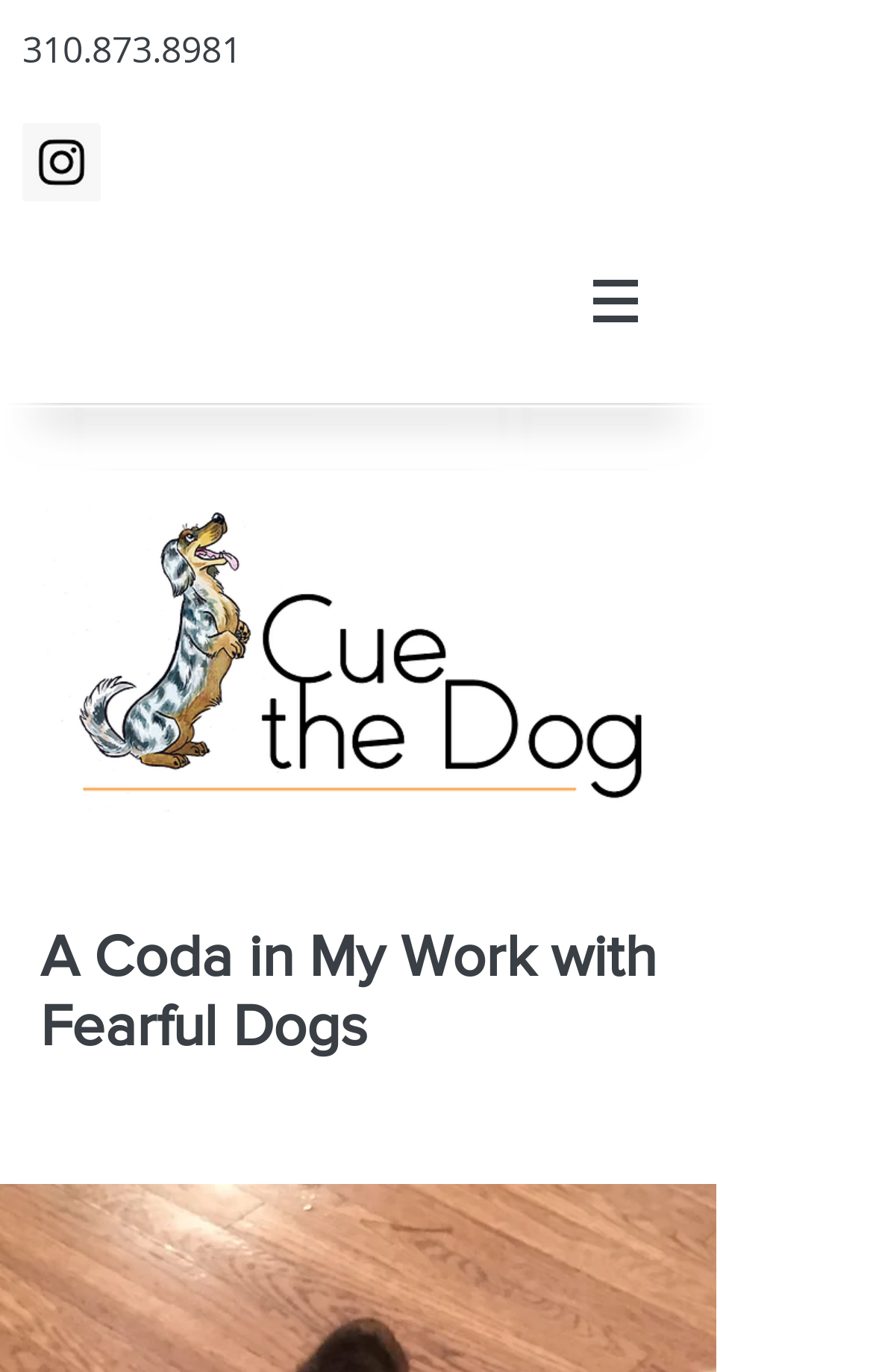Using the element description Resources, predict the bounding box coordinates for the UI element. Provide the coordinates in (top-left x, top-left y, bottom-right x, bottom-right y) format with values ranging from 0 to 1.

None